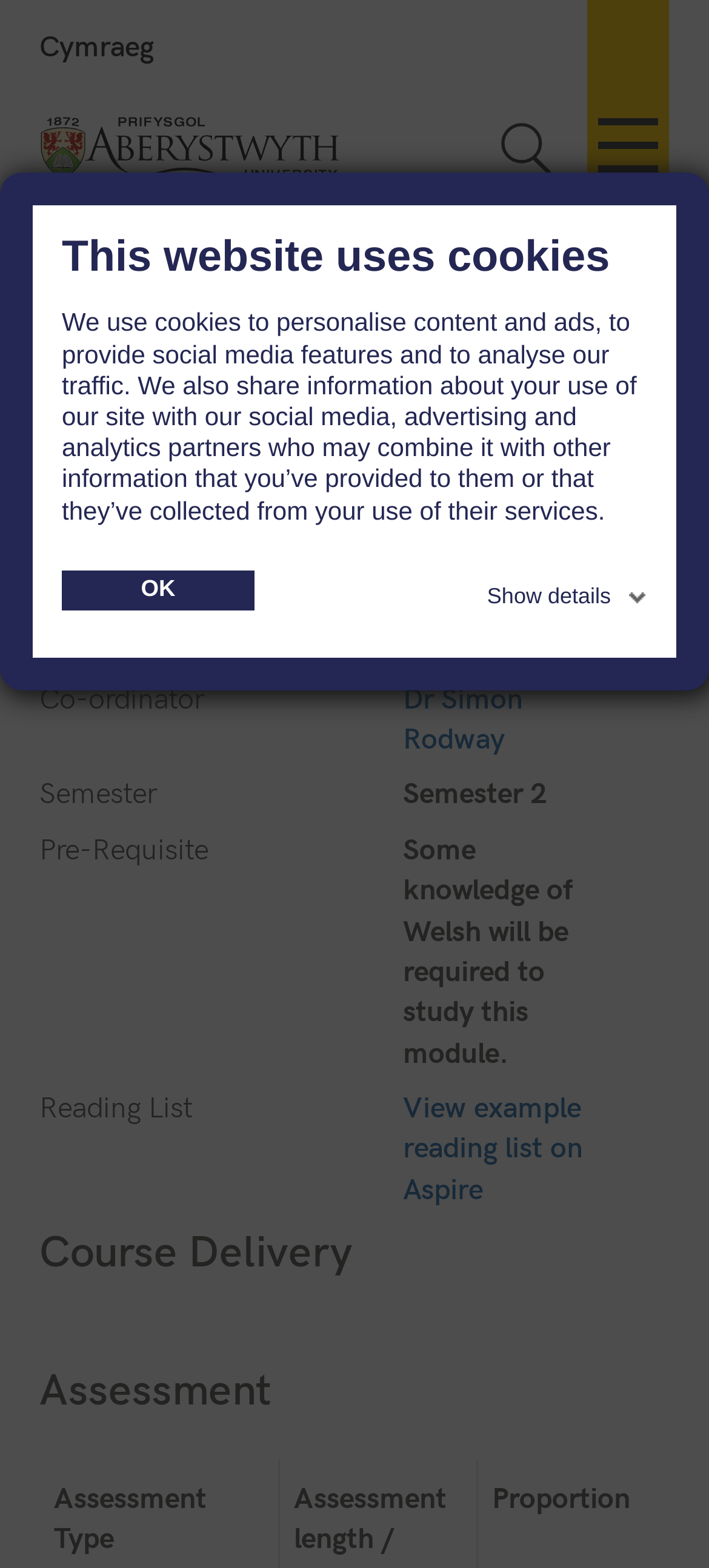Identify the bounding box for the described UI element: "Dr Simon Rodway".

[0.568, 0.432, 0.738, 0.482]